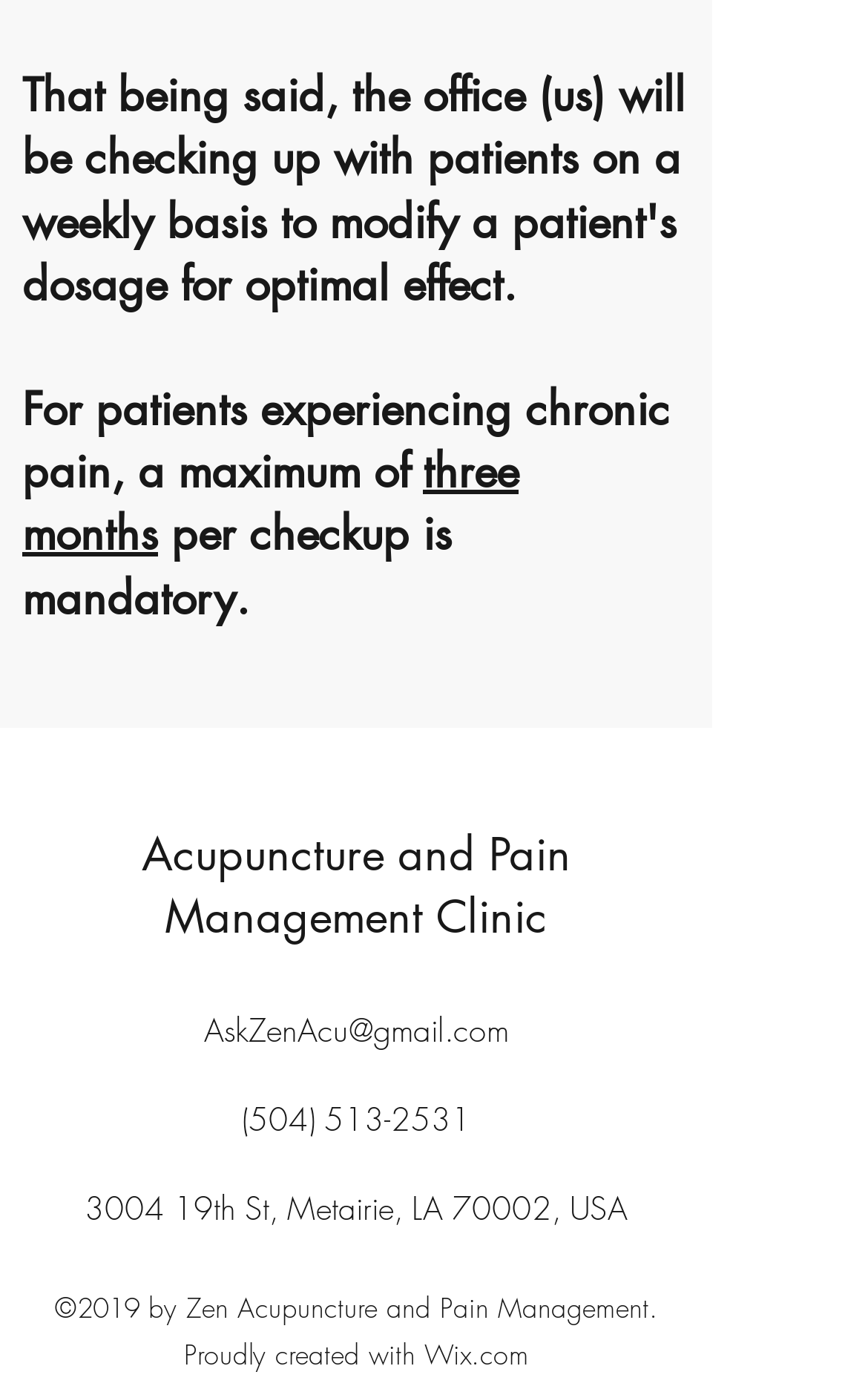Using the description: "(504) 513-2531", identify the bounding box of the corresponding UI element in the screenshot.

[0.278, 0.791, 0.542, 0.821]